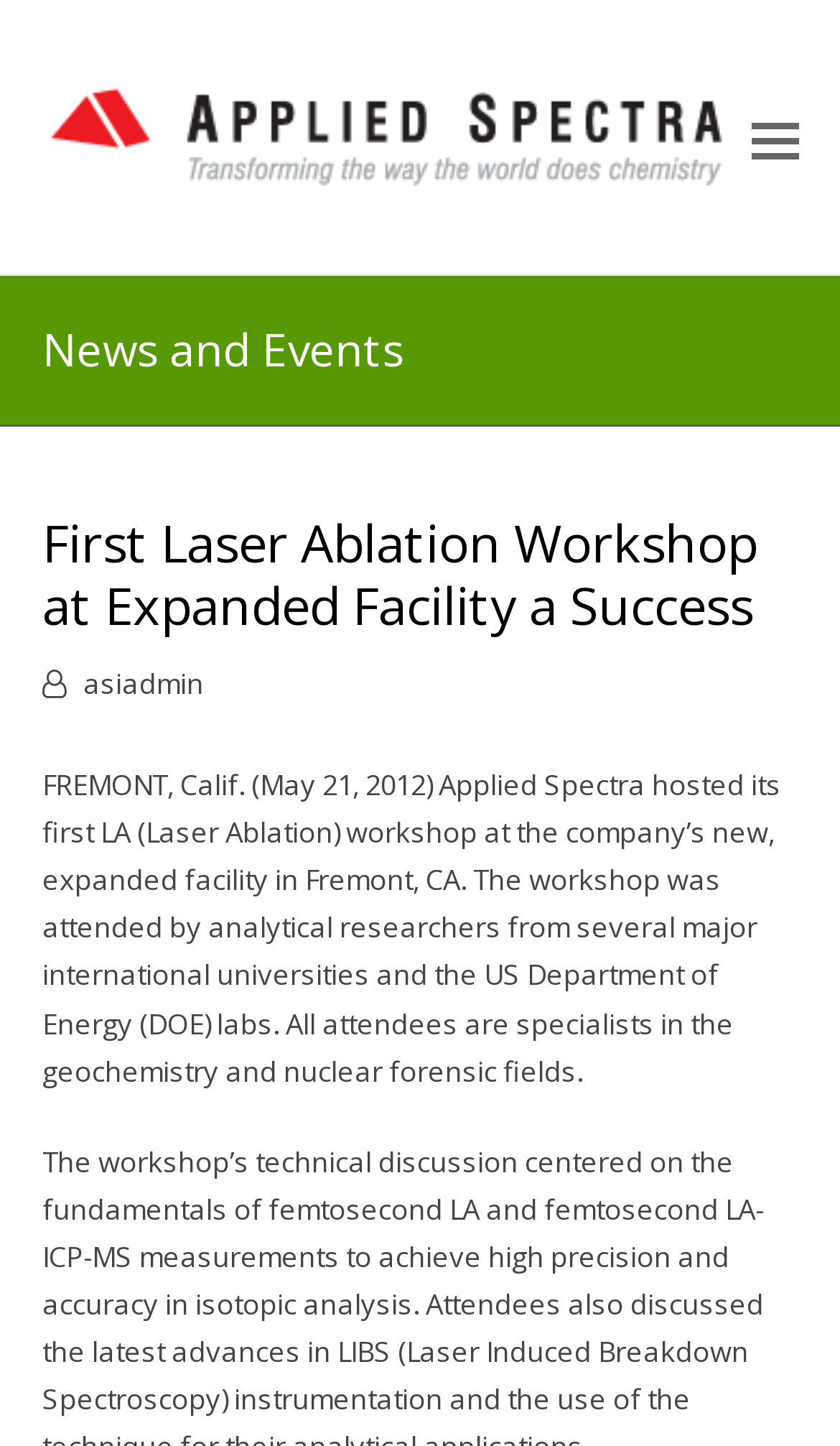Locate the bounding box for the described UI element: "alt="Applied Spectra"". Ensure the coordinates are four float numbers between 0 and 1, formatted as [left, top, right, bottom].

[0.05, 0.079, 0.871, 0.106]